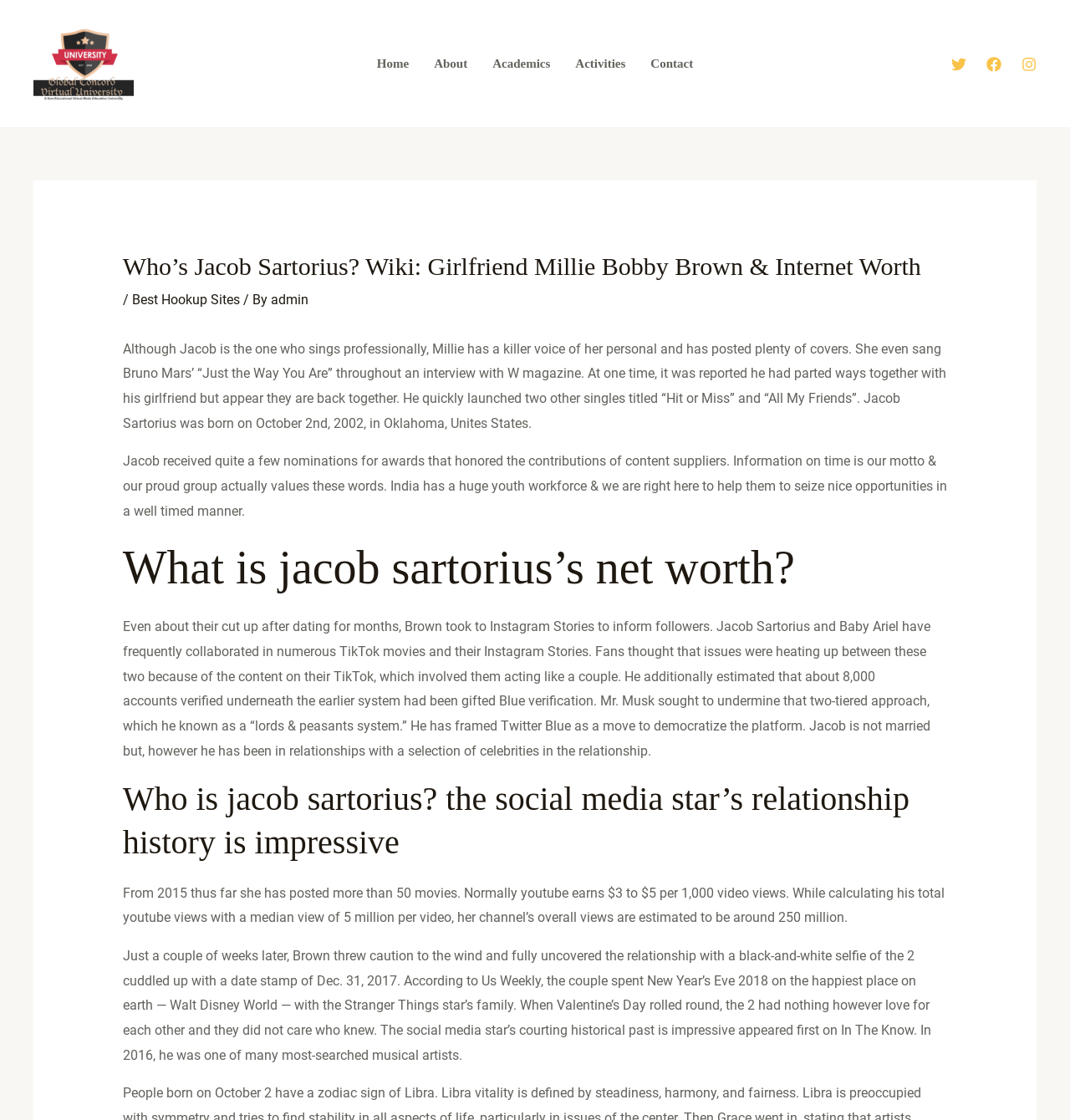Respond to the following query with just one word or a short phrase: 
What is the name of the university mentioned on the webpage?

Global Concord Virtual University